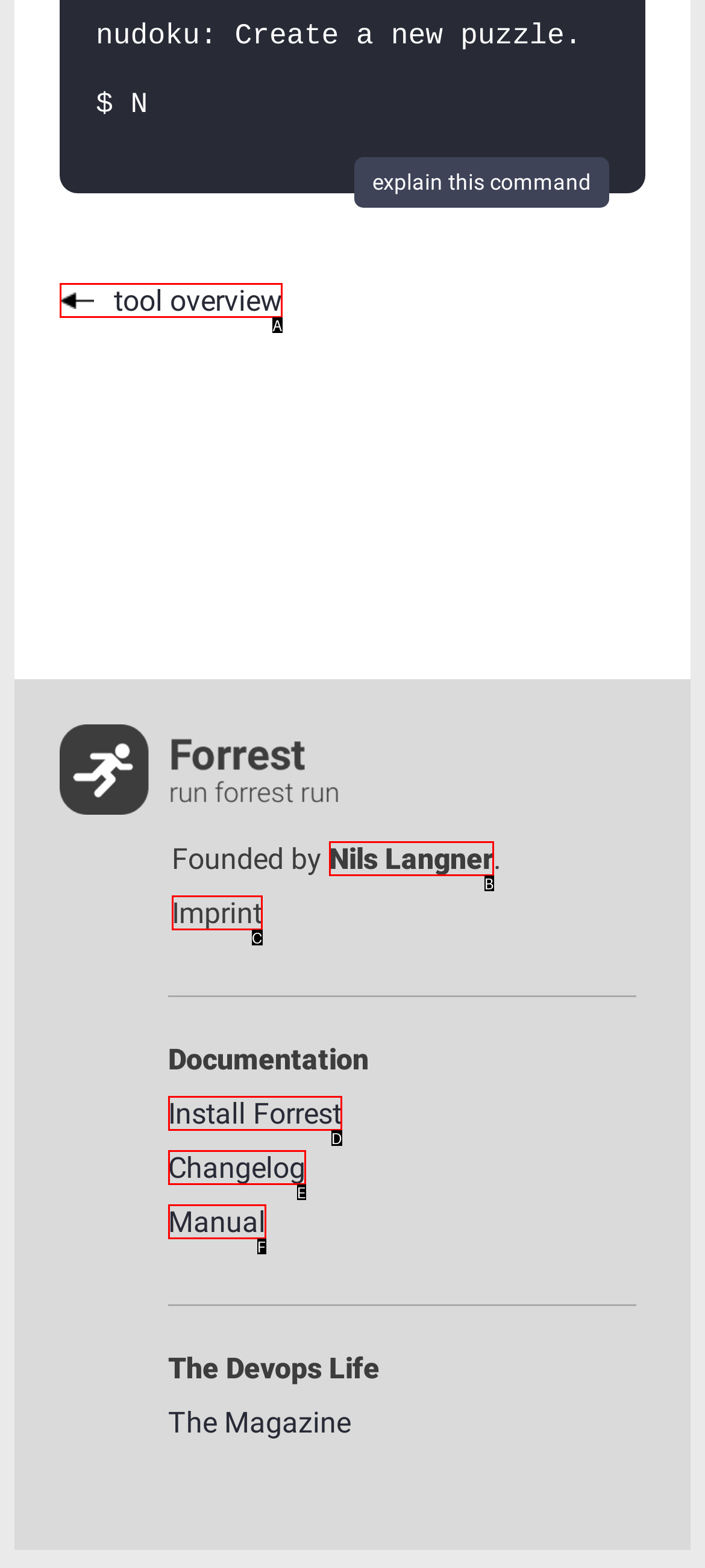Match the HTML element to the description: Imprint. Answer with the letter of the correct option from the provided choices.

C